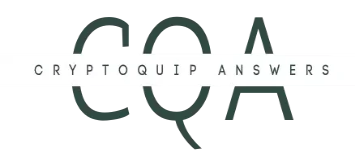Generate a detailed caption that describes the image.

The image features the text "CRYPTOQUIP ANSWERS" prominently displayed, with the initials "CQA" stylized in a bold and modern font. The design emphasizes clarity and readability, making it visually appealing for users seeking solutions to cryptographic puzzles. This image serves as a key visual element for the section dedicated to providing answers for Cryptoquip puzzles, indicating a focus on helping enthusiasts decode these challenging word games. The overall aesthetic reflects a blend of simplicity and relevance, appealing to puzzle solvers looking for quick and accessible answers.